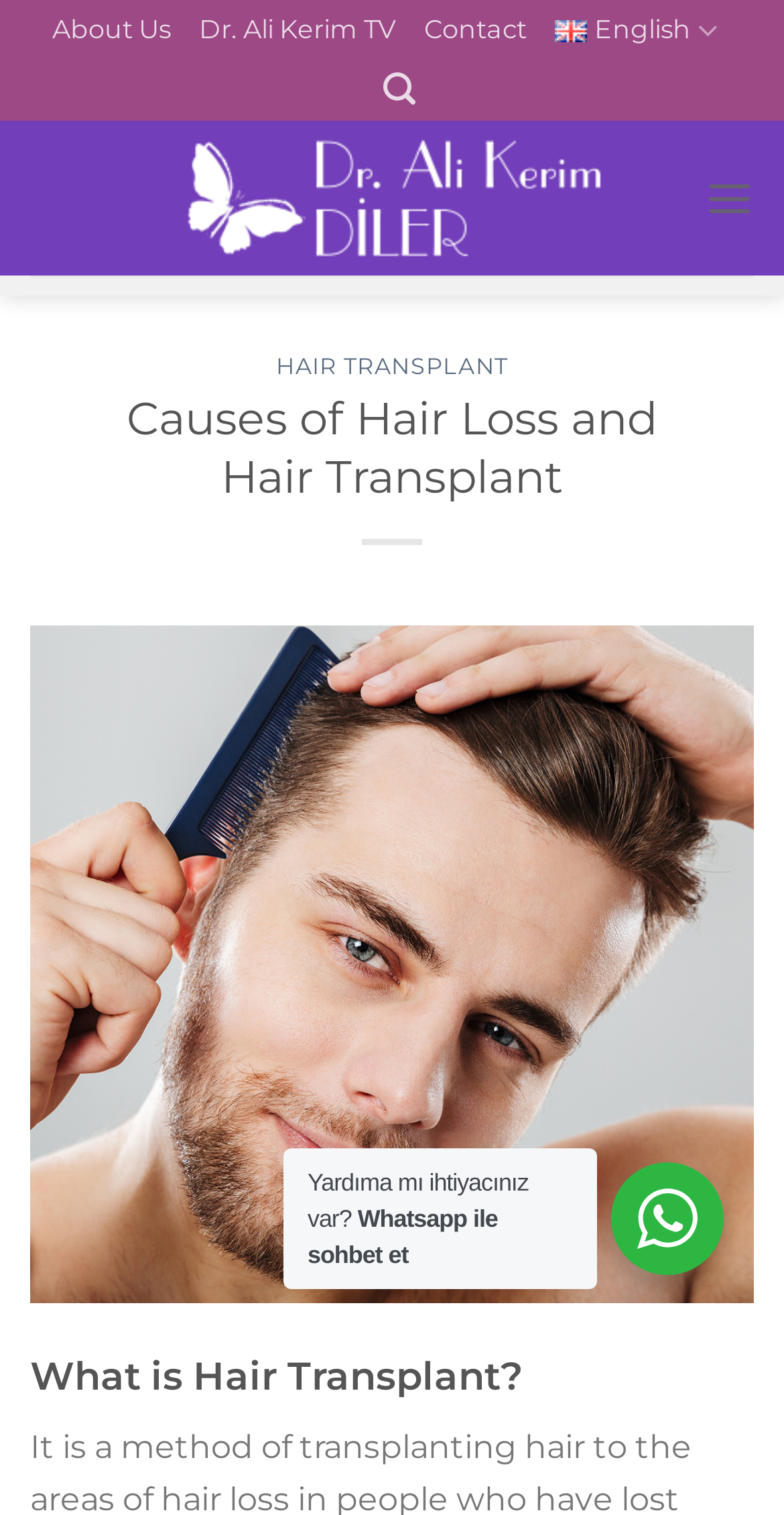What is the name of the doctor on this webpage?
Kindly offer a comprehensive and detailed response to the question.

I found the doctor's name by looking at the link with the text 'Dr. Ali Kerim Diler' which is located at the top of the webpage, and it also has an associated image.